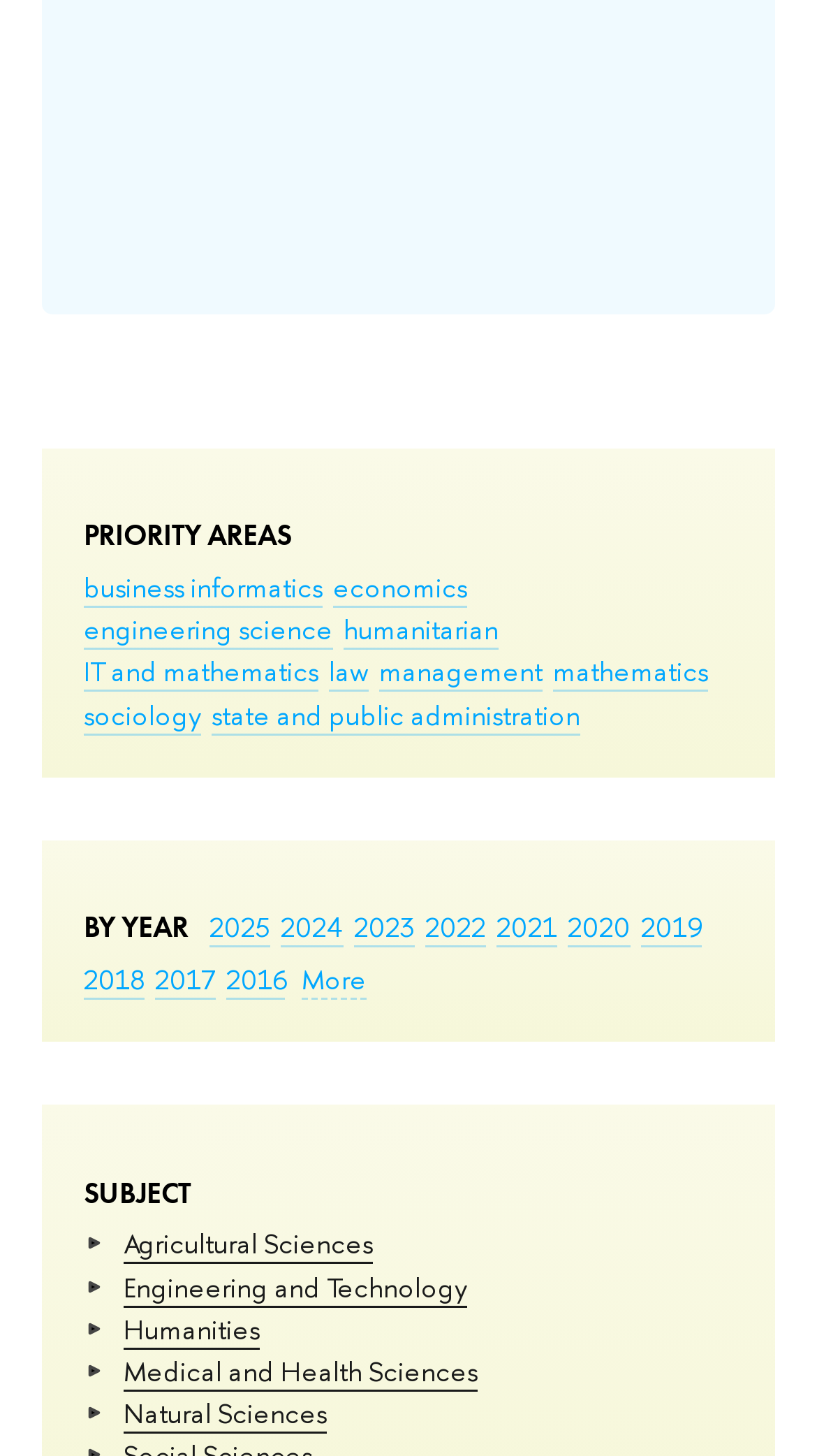Please provide a one-word or short phrase answer to the question:
What is the earliest year listed?

2016